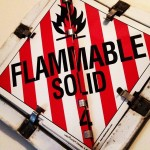Provide a one-word or short-phrase response to the question:
What is the purpose of the sign?

To inform about fire safety